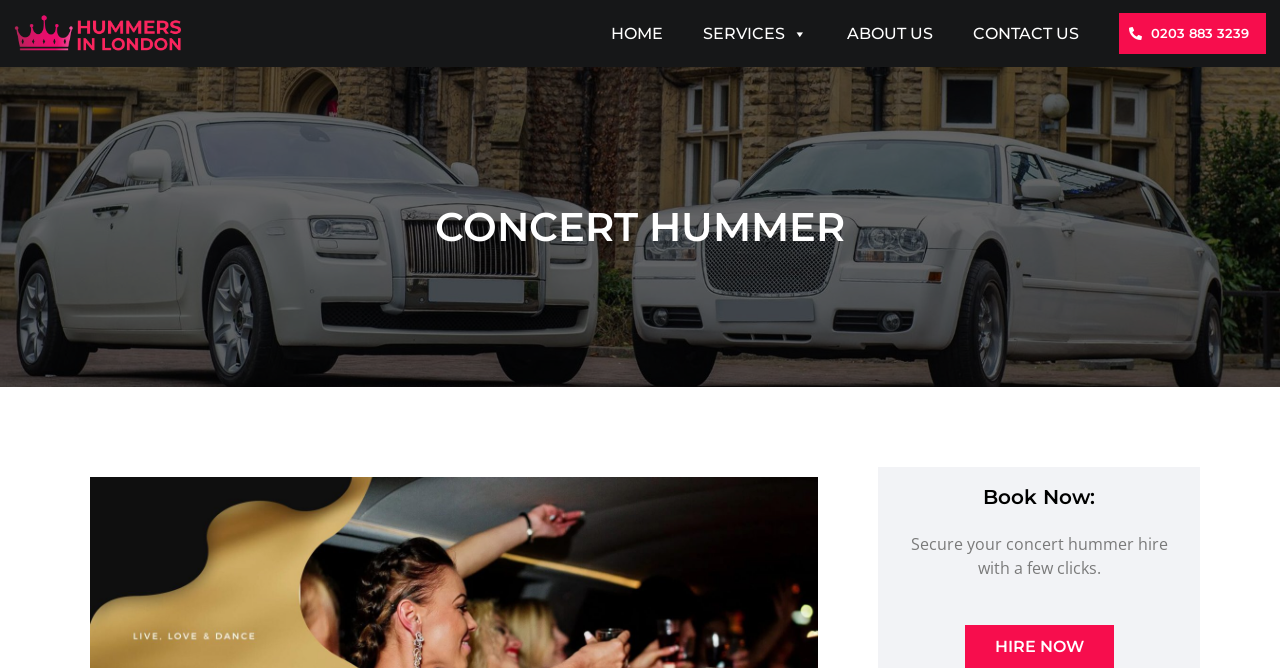How many images are there on the webpage?
Make sure to answer the question with a detailed and comprehensive explanation.

I found the image by looking at the image element with the description 'hummersinlondon' which is located at the top left corner of the webpage.